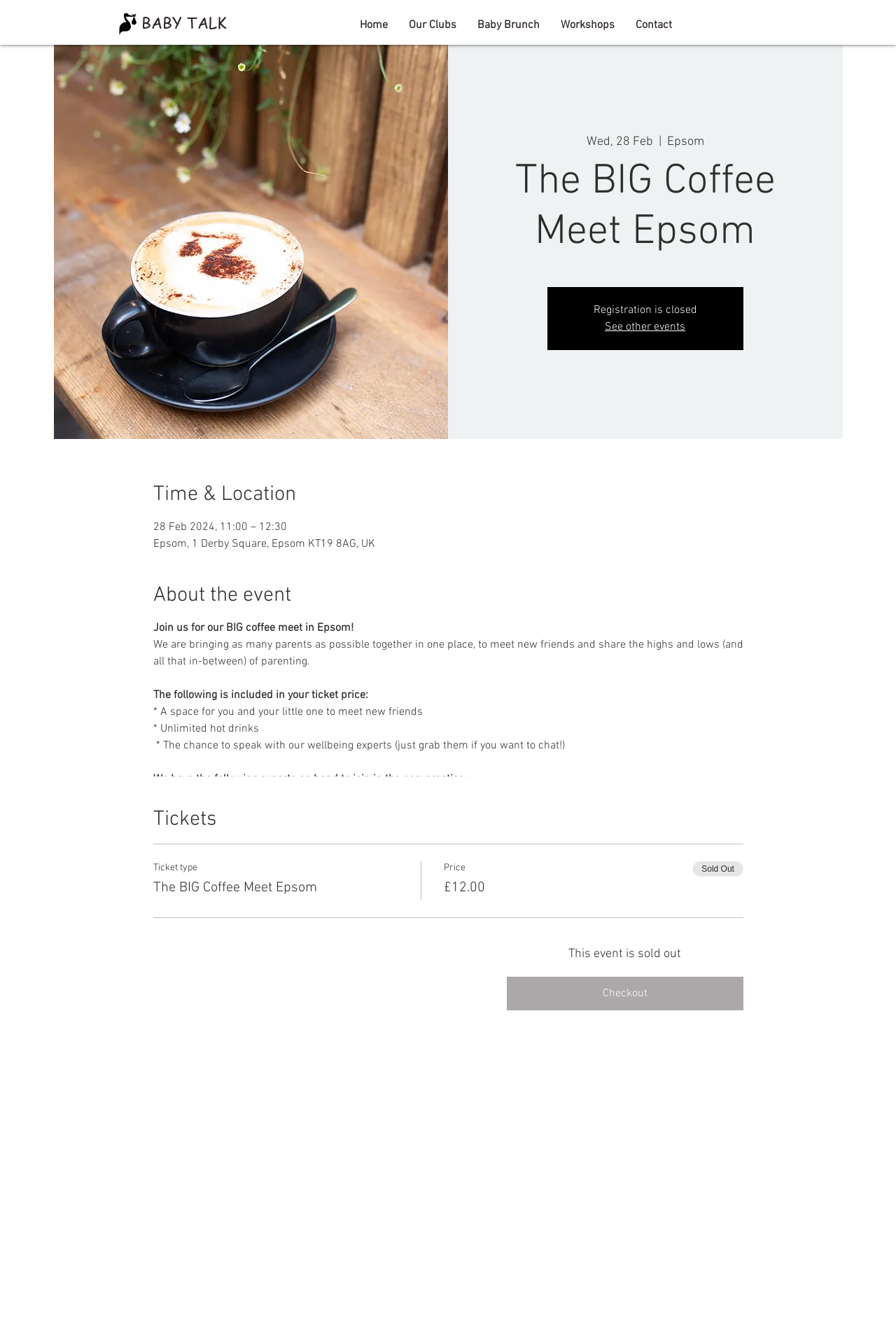Determine the bounding box coordinates of the UI element described by: "See other events".

[0.675, 0.243, 0.765, 0.253]